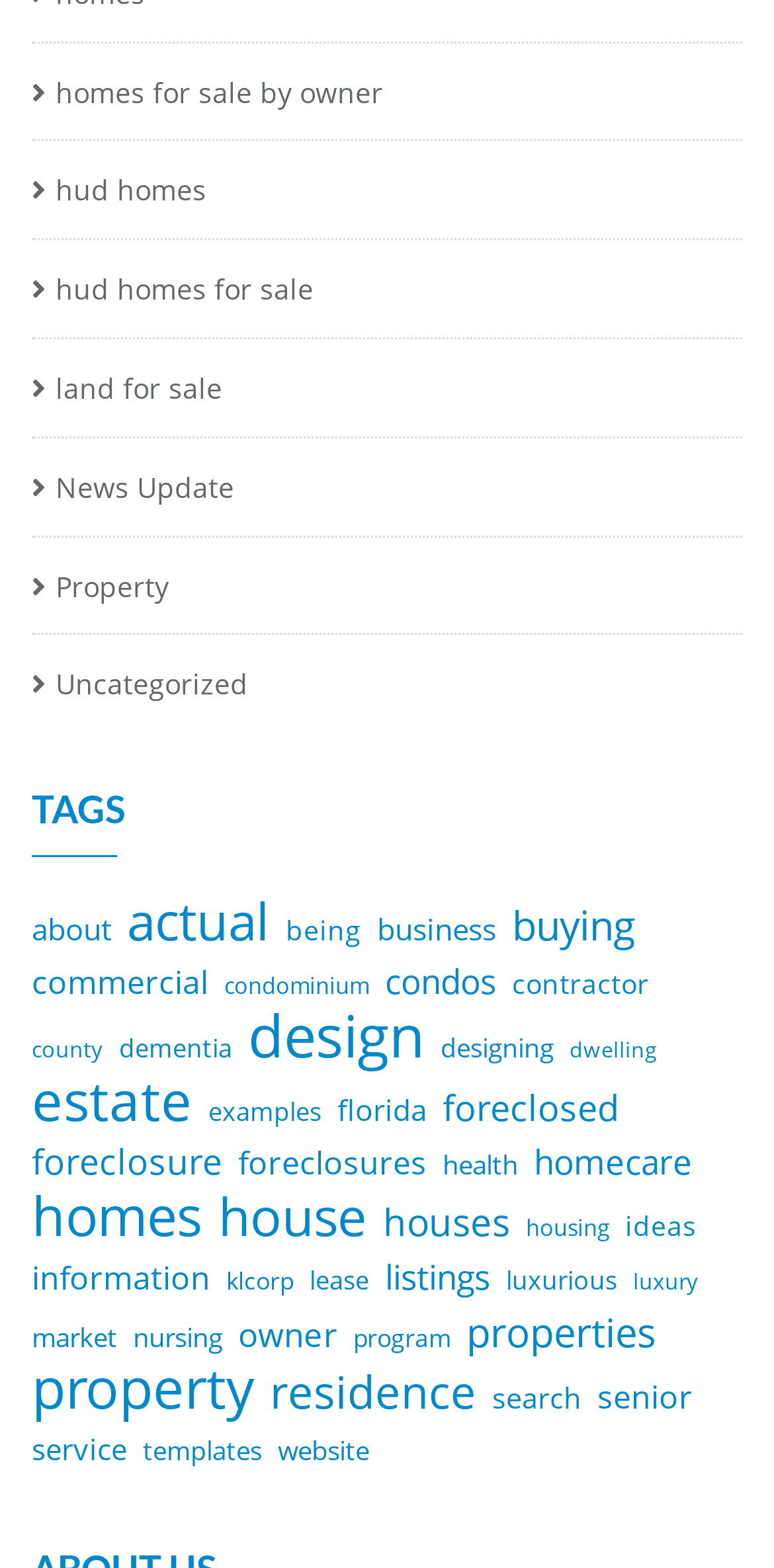Is there a category for 'luxury' homes?
Utilize the image to construct a detailed and well-explained answer.

I found a link labeled 'luxury' with 15 items, indicating that there is a category for luxury homes on the webpage.